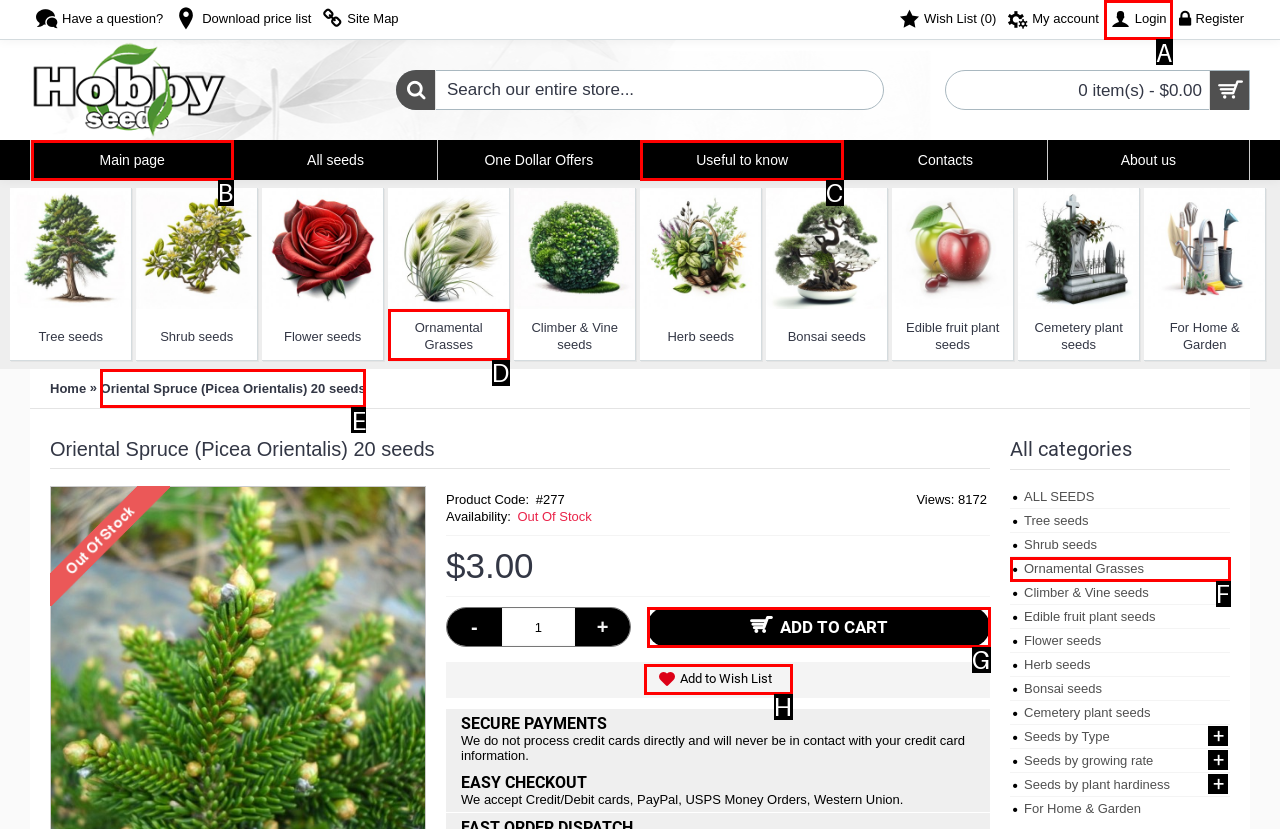Tell me which one HTML element you should click to complete the following task: Login to account
Answer with the option's letter from the given choices directly.

A